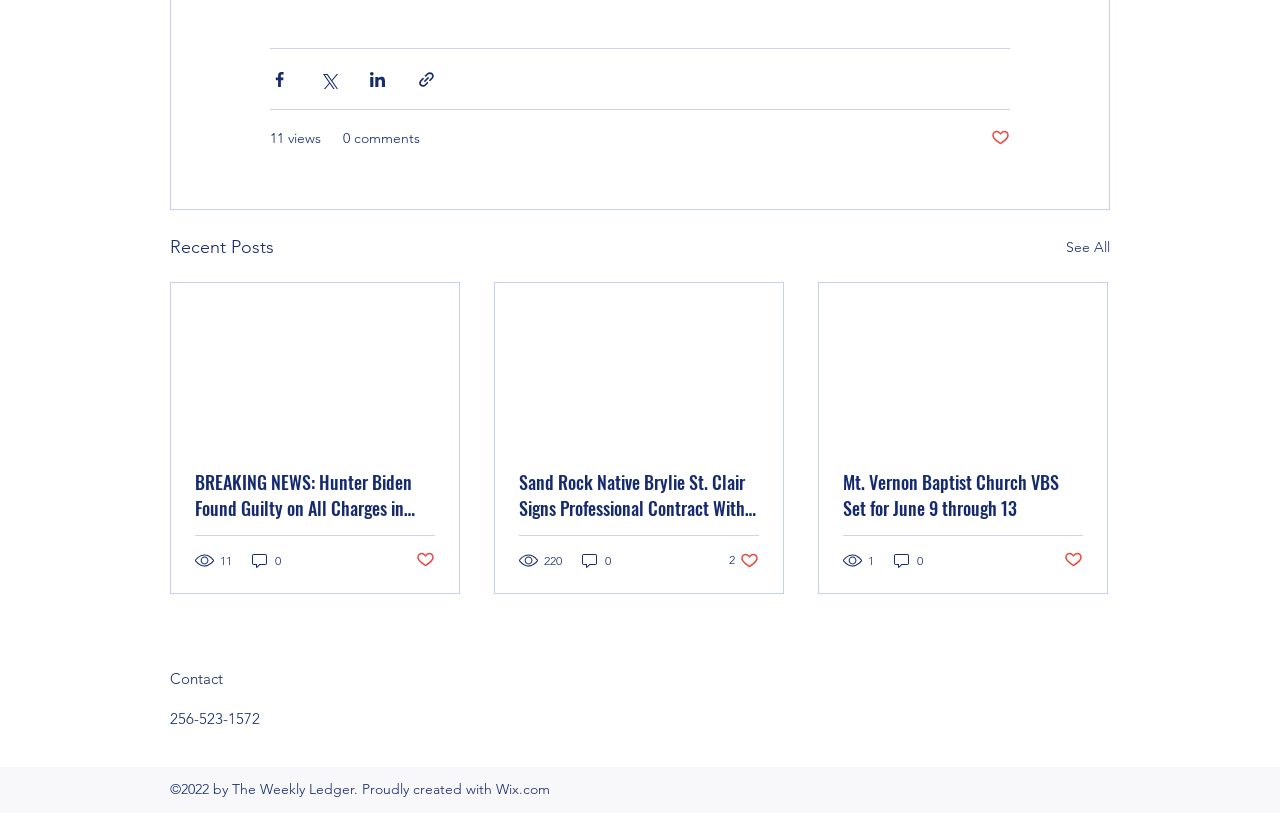Show the bounding box coordinates of the element that should be clicked to complete the task: "Contact us".

[0.133, 0.805, 0.174, 0.828]